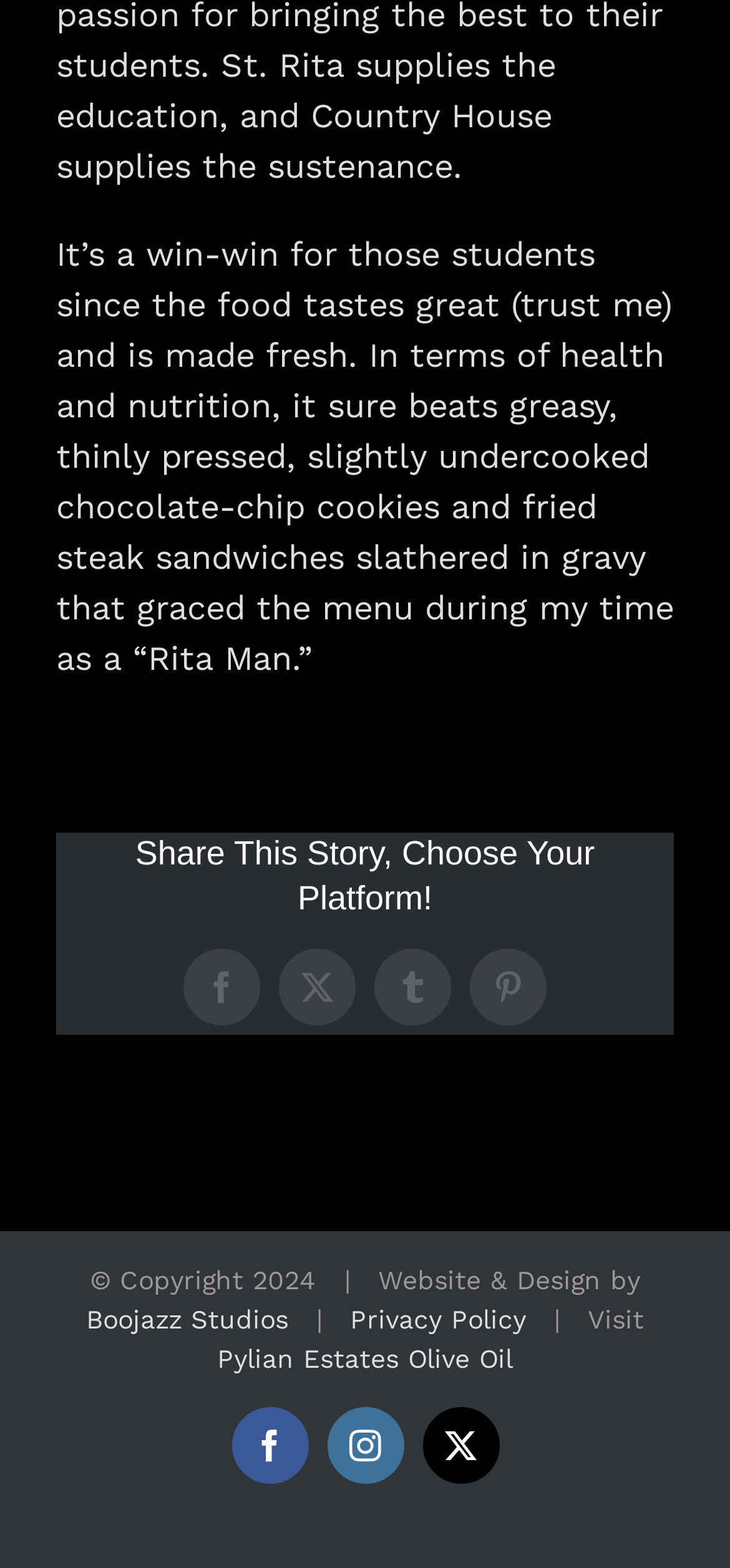Answer the question below with a single word or a brief phrase: 
How many social media platforms are available for sharing?

5